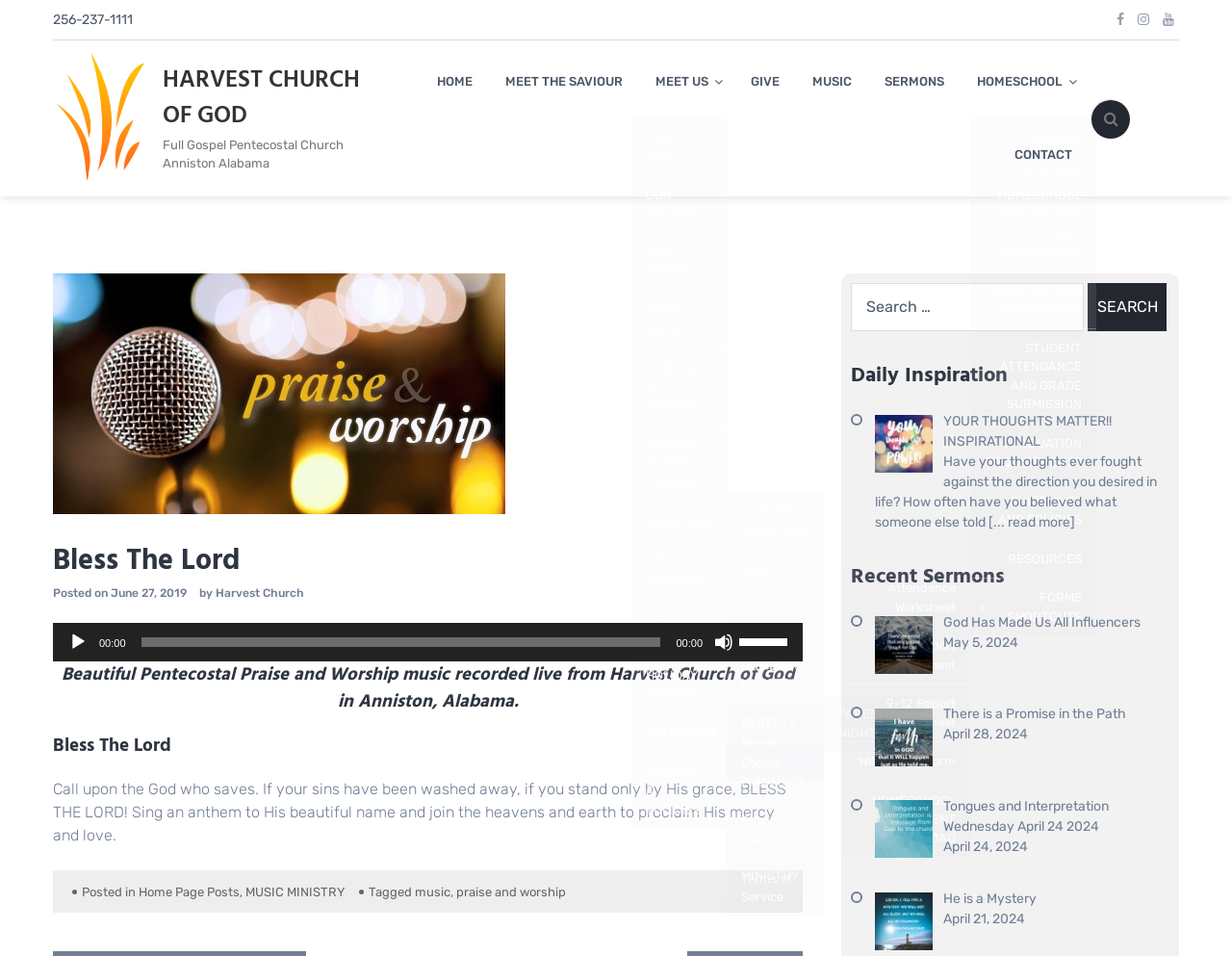Find the bounding box coordinates of the element you need to click on to perform this action: 'Click the 'CONTACT' link'. The coordinates should be represented by four float values between 0 and 1, in the format [left, top, right, bottom].

[0.812, 0.124, 0.882, 0.2]